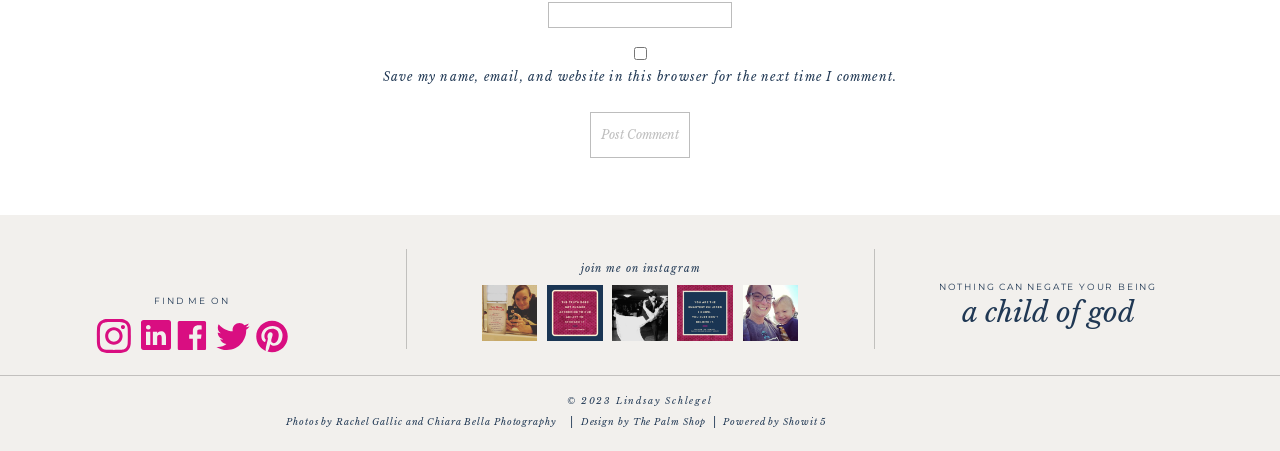Please identify the bounding box coordinates of the element's region that I should click in order to complete the following instruction: "Post a comment". The bounding box coordinates consist of four float numbers between 0 and 1, i.e., [left, top, right, bottom].

[0.461, 0.249, 0.539, 0.351]